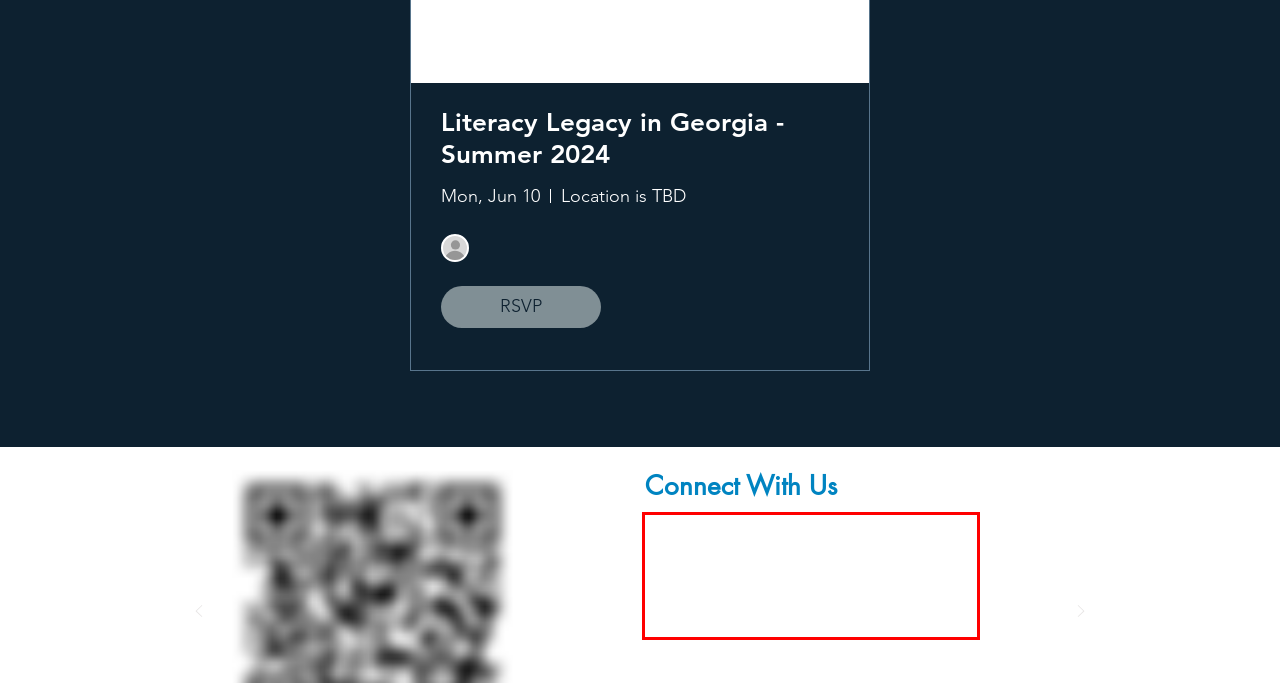Look at the provided screenshot of the webpage and perform OCR on the text within the red bounding box.

Simply scan the QR code to lock in with us and stay up to date with our community events and get togethers, or register HERE